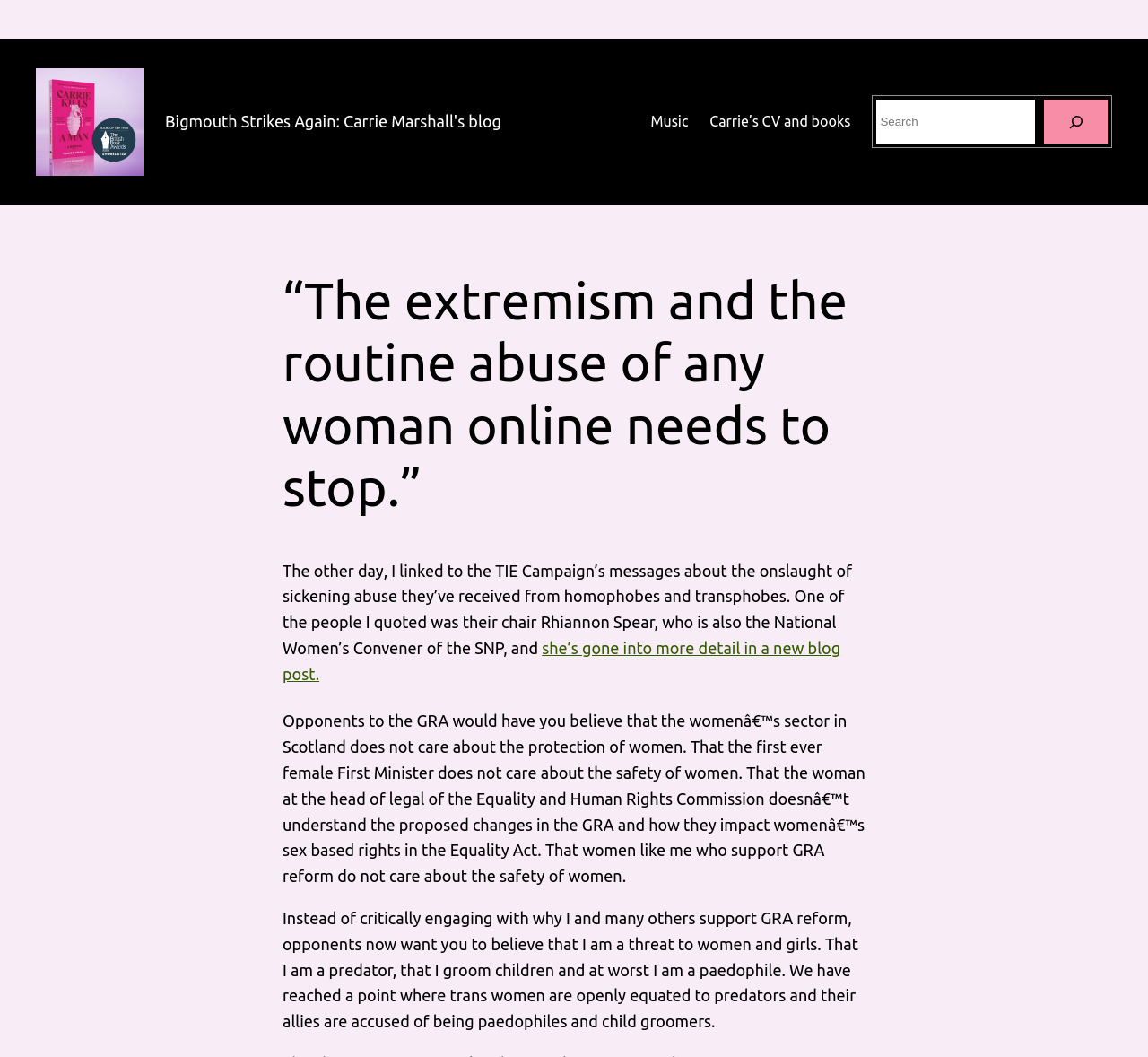What is the author accusing opponents of GRA reform of doing?
Answer the question with a single word or phrase, referring to the image.

Spreading false accusations